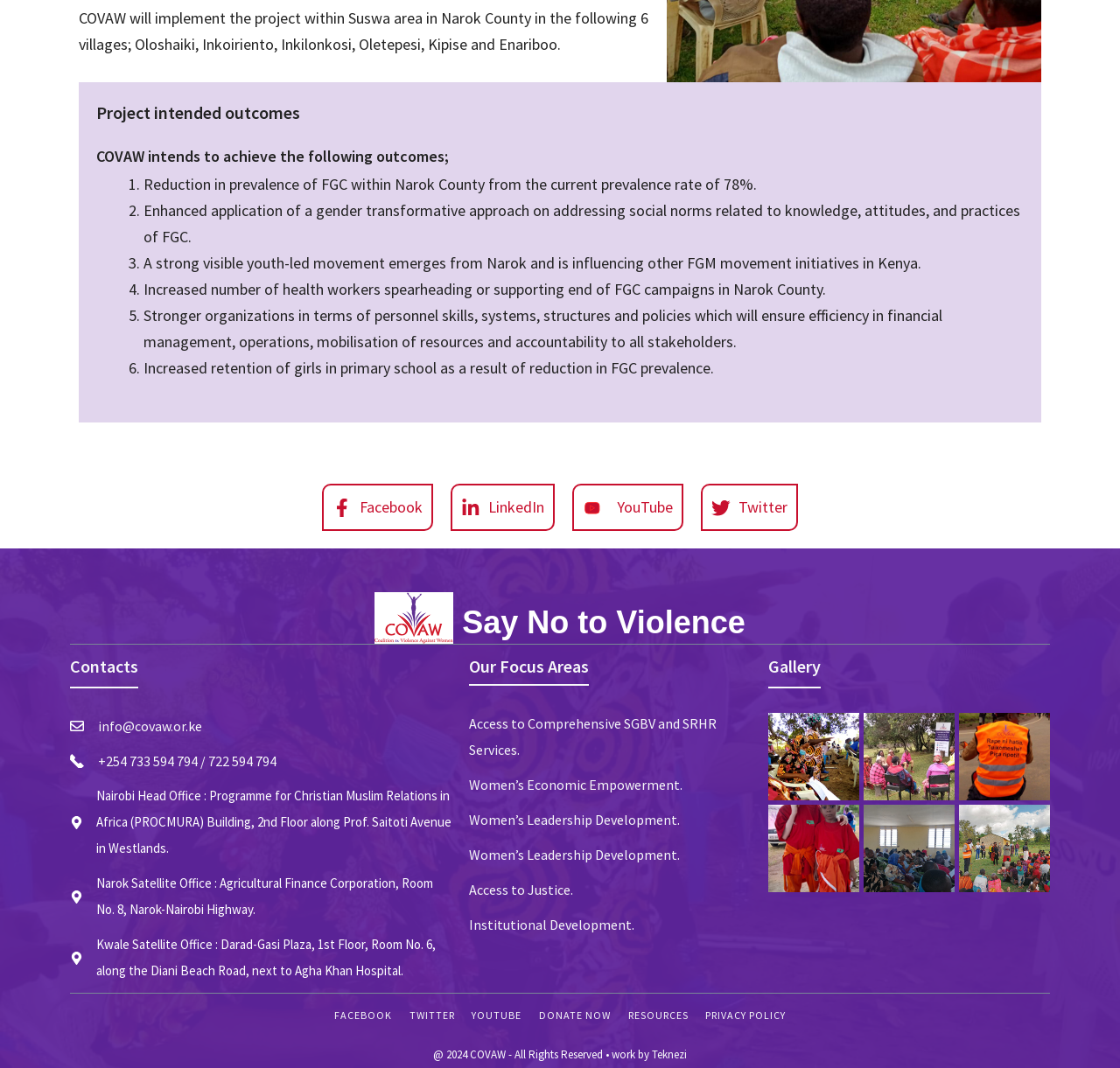Identify the bounding box of the UI component described as: "Women’s Leadership Development".

[0.419, 0.755, 0.605, 0.78]